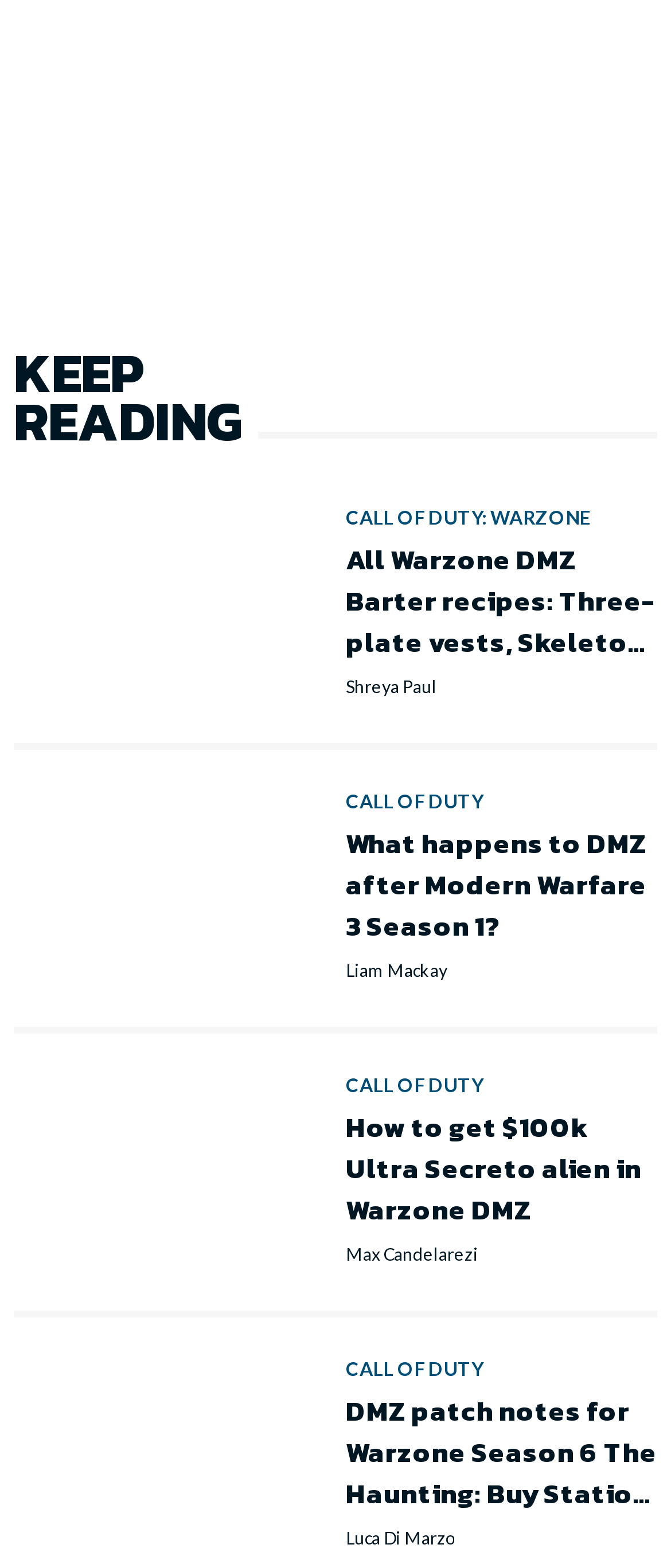Predict the bounding box coordinates of the UI element that matches this description: "Luca Di Marzo". The coordinates should be in the format [left, top, right, bottom] with each value between 0 and 1.

[0.515, 0.972, 0.677, 0.99]